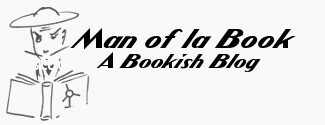What is the blog 'Man of la Book' dedicated to?
Use the information from the screenshot to give a comprehensive response to the question.

The blog 'Man of la Book' is dedicated to book reviews, recommendations, and literary discussions, as conveyed by its tagline 'A Bookish Blog' and the overall design of the logo, which features a stylized character holding a book.